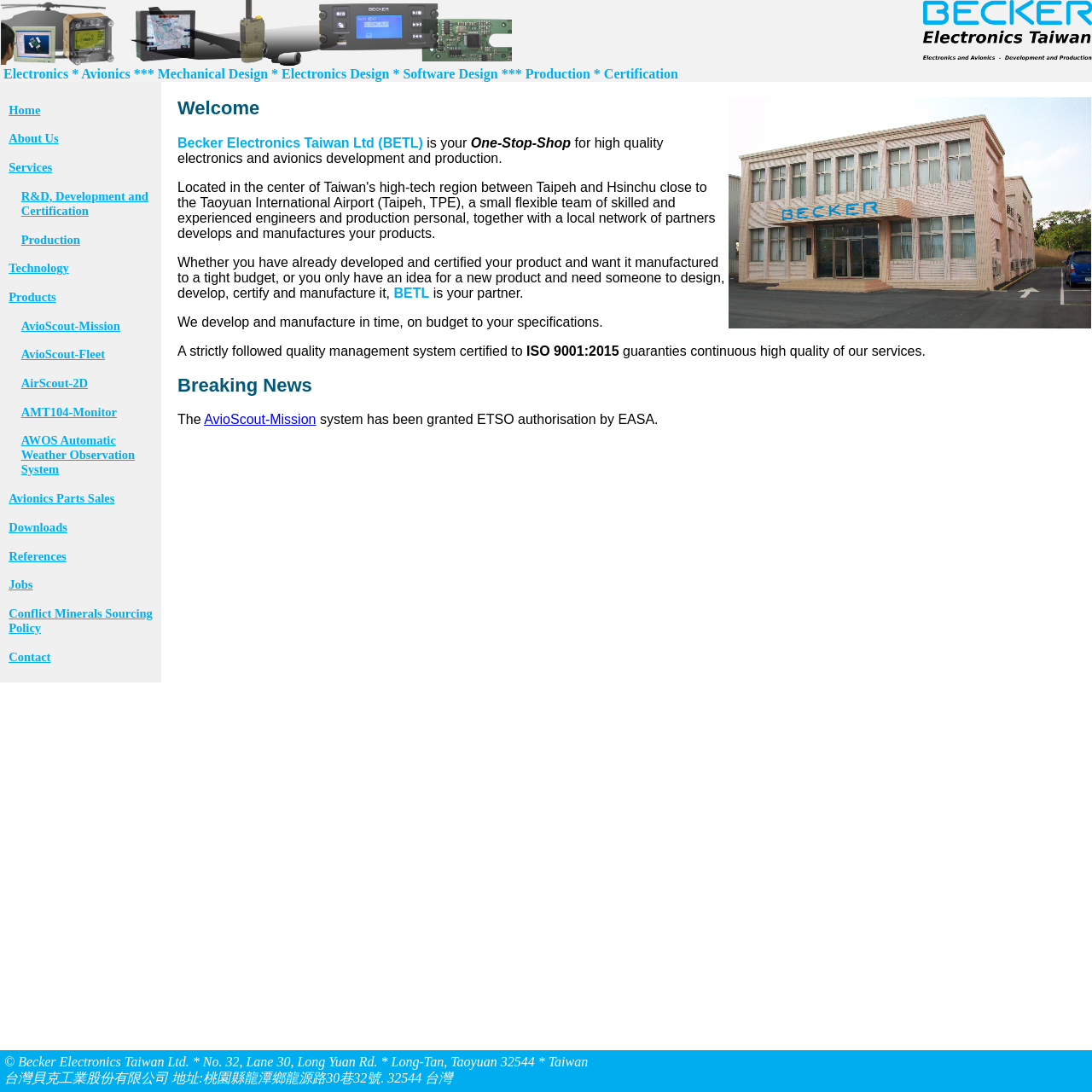What is the address of the company?
Answer the question with a single word or phrase, referring to the image.

No. 32, Lane 30, Long Yuan Rd. Long-Tan, Taoyuan 32544 Taiwan